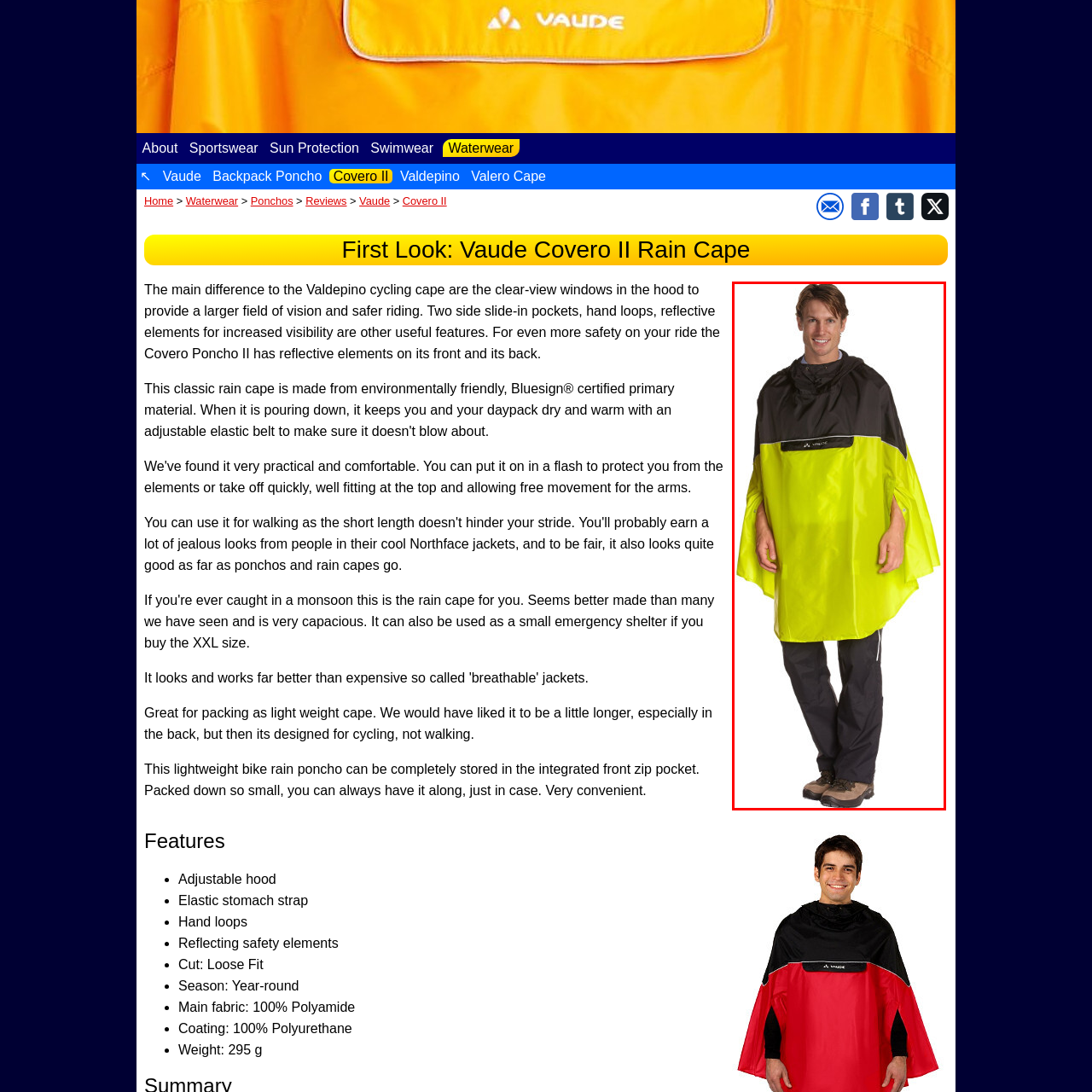Describe in detail what is depicted in the image enclosed by the red lines.

The image features a male model wearing a bright yellow and black rain poncho, designed for outdoor activities such as cycling. The poncho showcases a practical design with an adjustable hood and a front zip pocket, perfect for storing essentials. Its vibrant coloring enhances visibility, making it an excellent choice for safety during rainy conditions. The model pairs the poncho with dark pants and sturdy shoes, highlighting a stylish yet functional outfit suited for inclement weather. This particular poncho, part of the Vaude Covero II line, is noted for its lightweight and packable nature, making it easy to carry along for unexpected weather changes while biking.